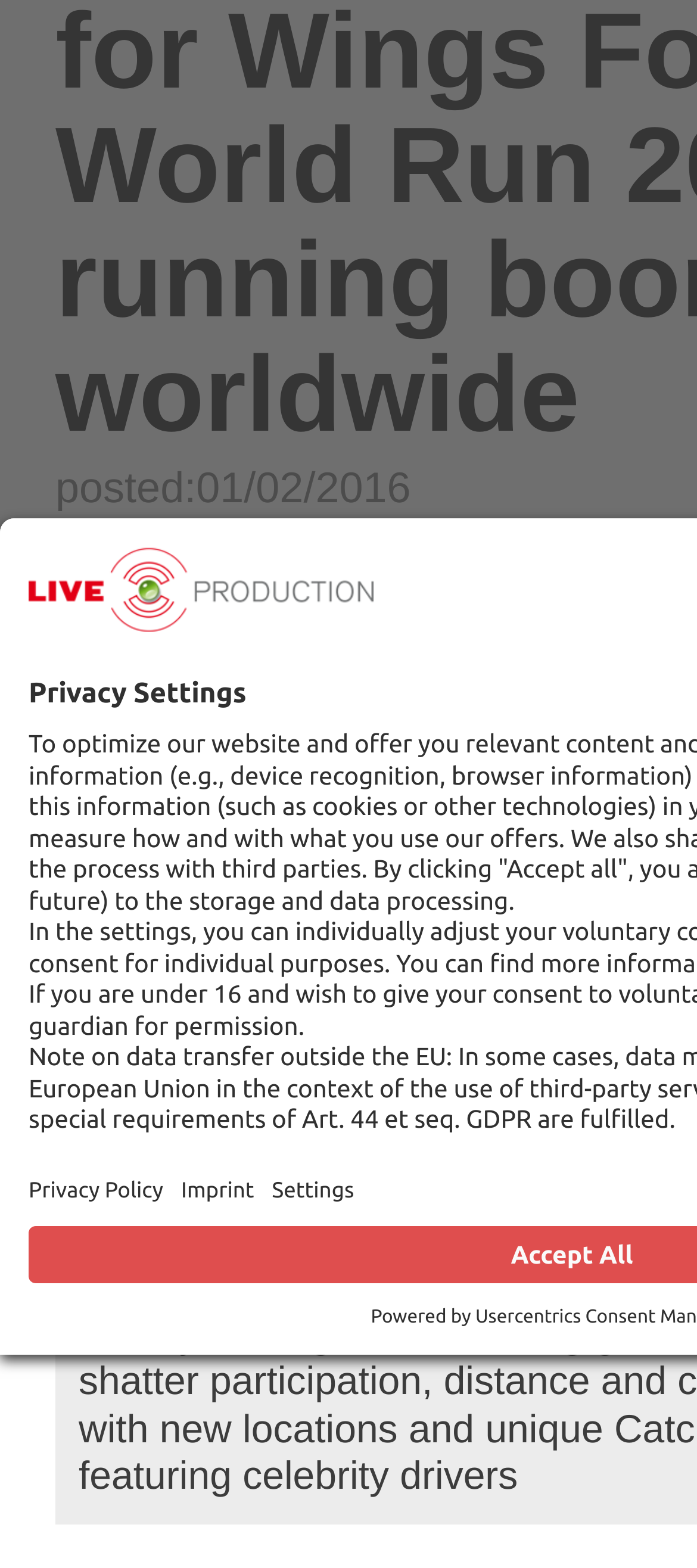Determine the bounding box coordinates for the HTML element mentioned in the following description: "Imprint". The coordinates should be a list of four floats ranging from 0 to 1, represented as [left, top, right, bottom].

[0.26, 0.747, 0.365, 0.768]